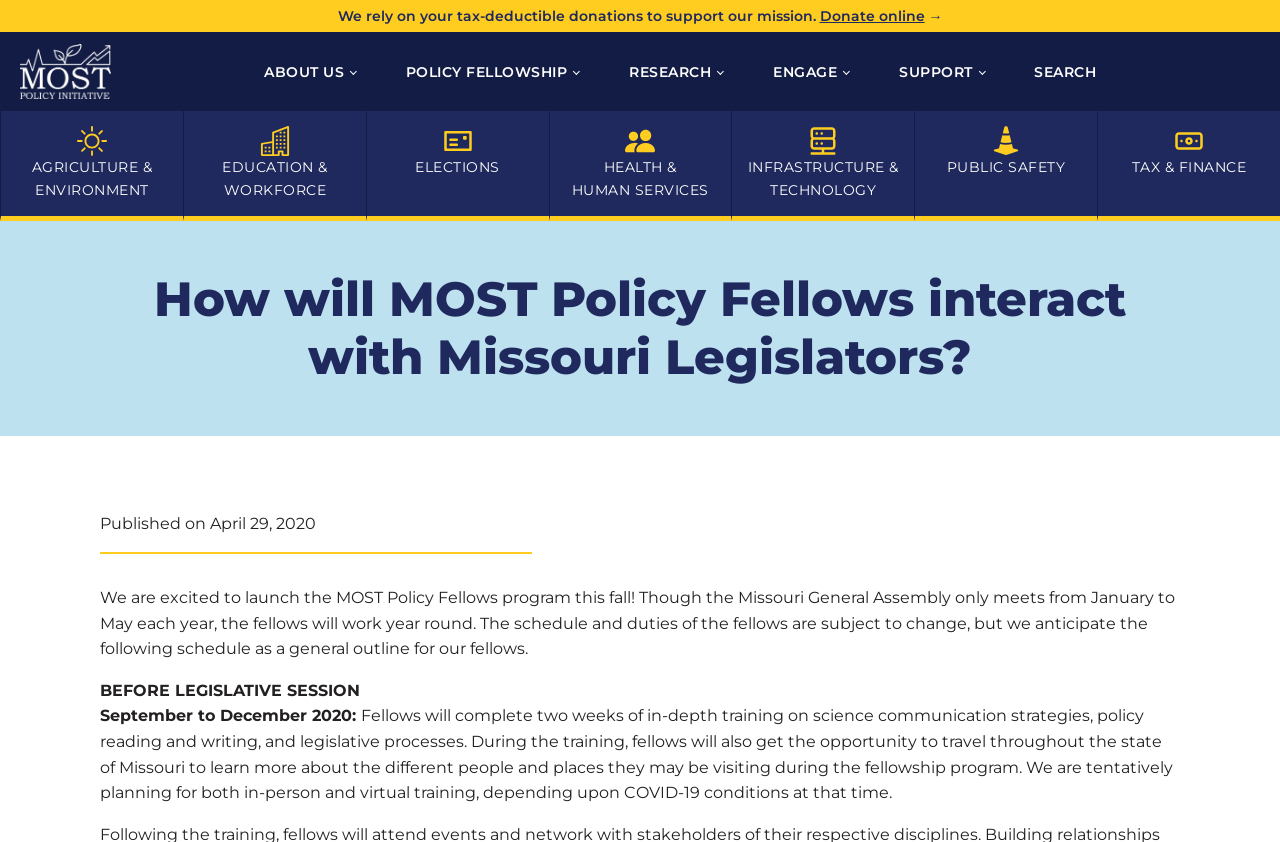Find the bounding box coordinates of the clickable region needed to perform the following instruction: "Learn about 'AGRICULTURE & ENVIRONMENT'". The coordinates should be provided as four float numbers between 0 and 1, i.e., [left, top, right, bottom].

[0.0, 0.132, 0.143, 0.263]